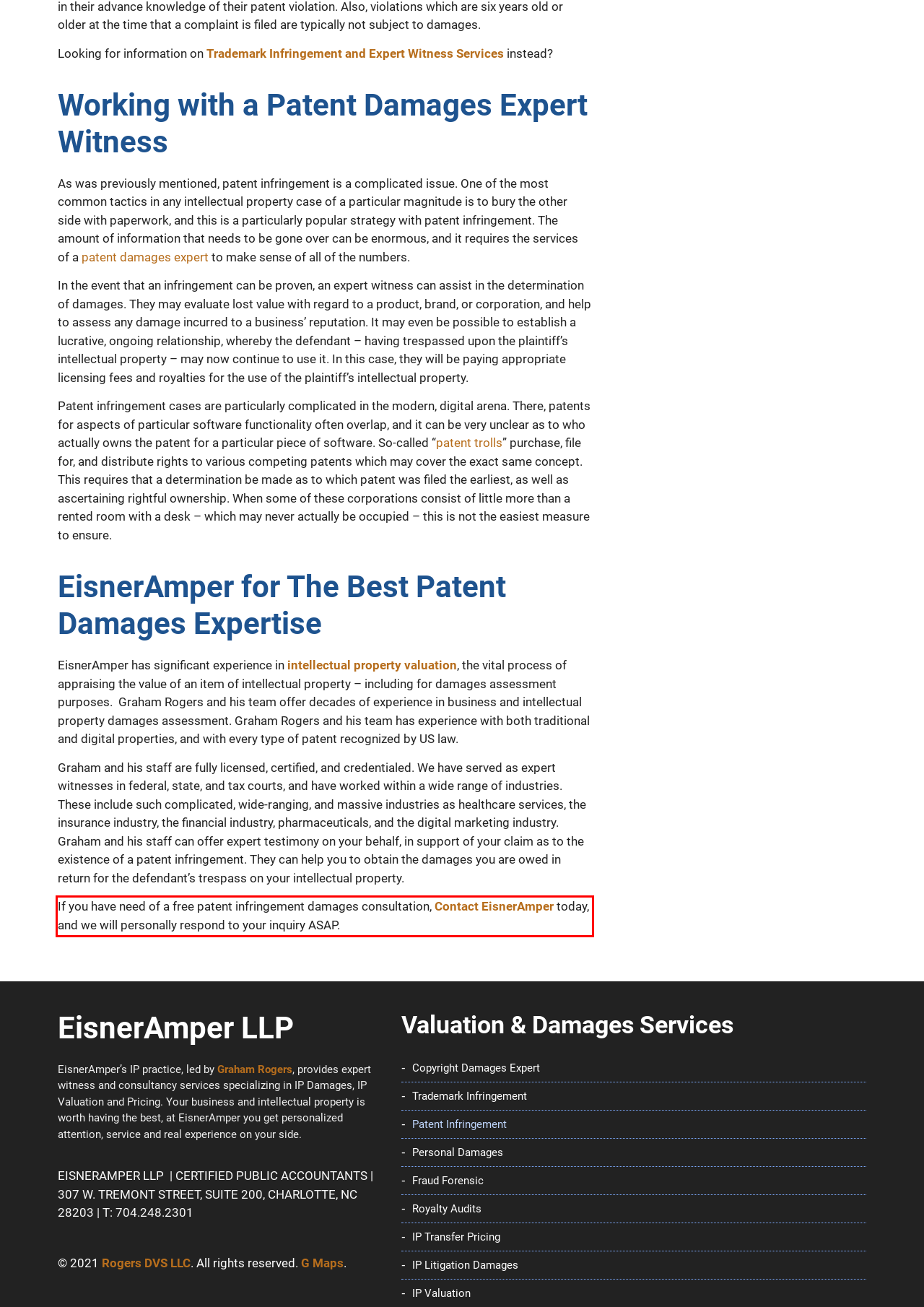The screenshot you have been given contains a UI element surrounded by a red rectangle. Use OCR to read and extract the text inside this red rectangle.

If you have need of a free patent infringement damages consultation, Contact EisnerAmper today, and we will personally respond to your inquiry ASAP.